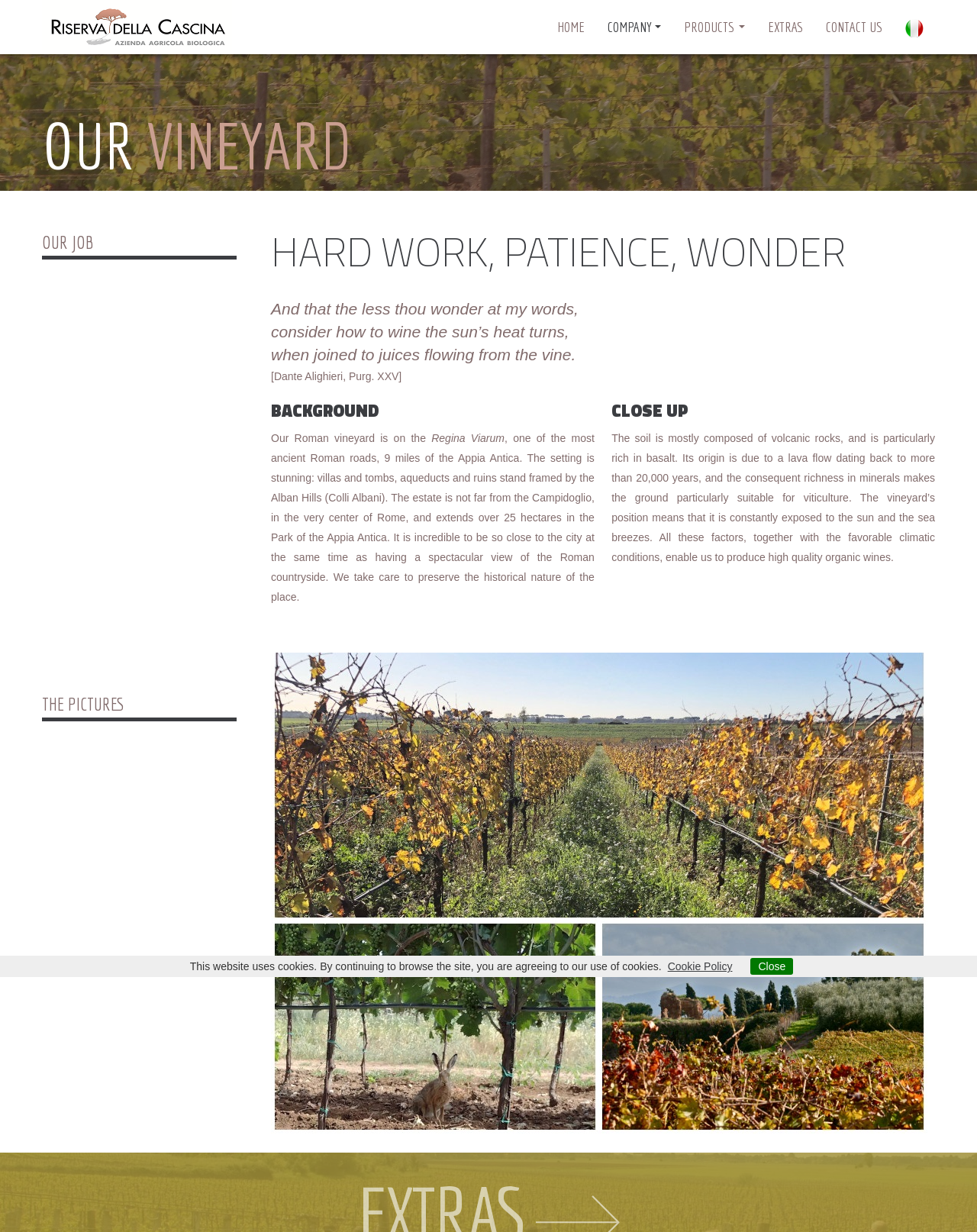Use a single word or phrase to answer the question:
What is the name of the ancient Roman road near the vineyard?

Regina Viarum